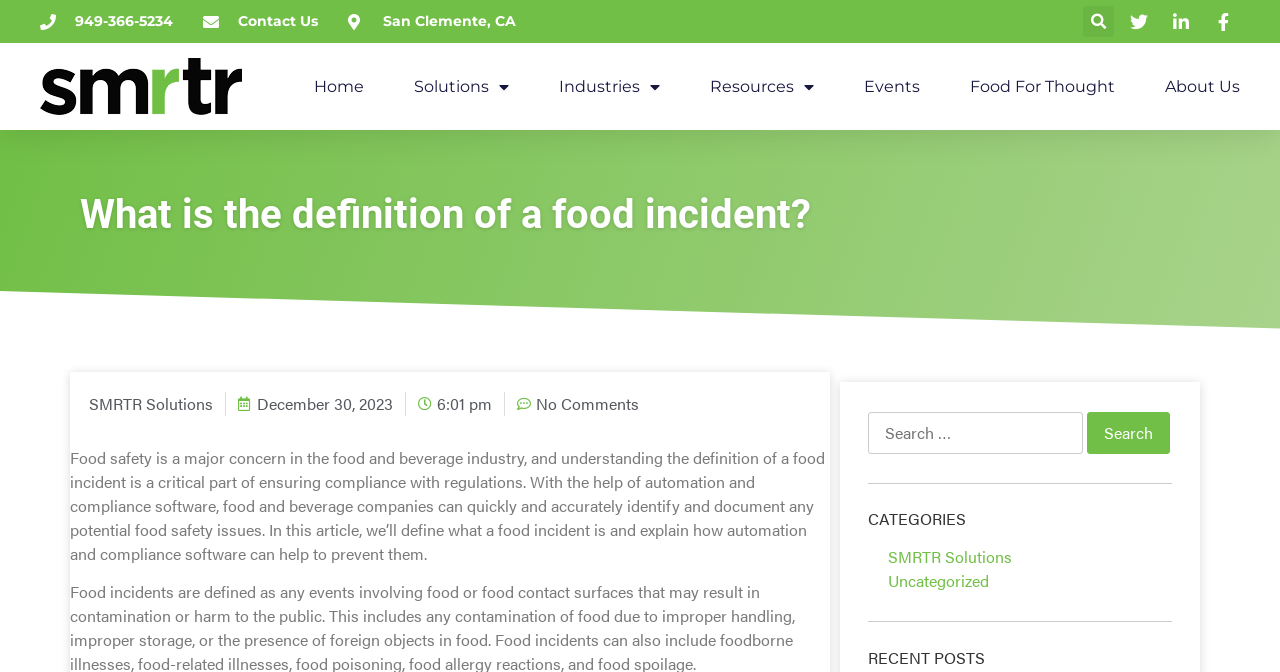Determine the bounding box coordinates for the HTML element described here: "Home".

[0.245, 0.094, 0.284, 0.163]